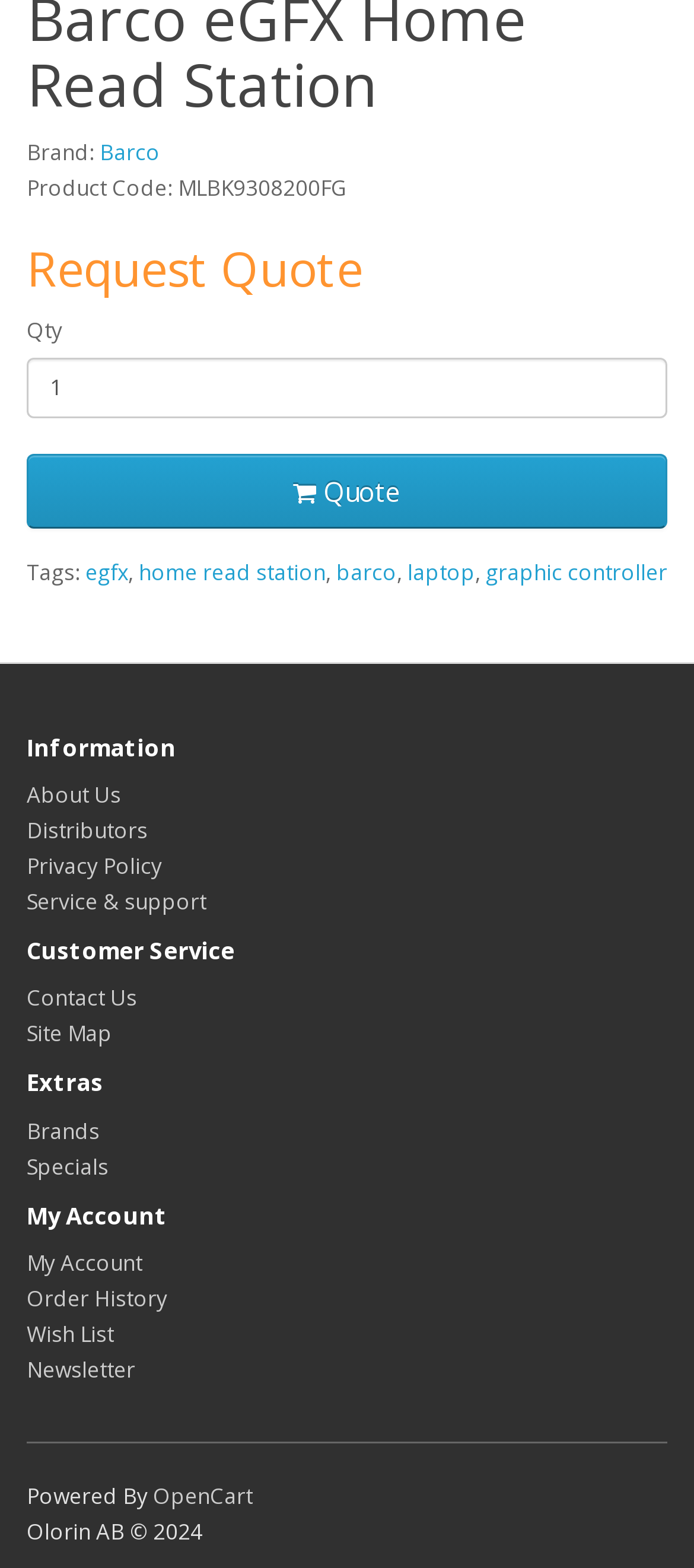Please determine the bounding box coordinates of the element's region to click for the following instruction: "Contact us".

[0.038, 0.627, 0.197, 0.646]